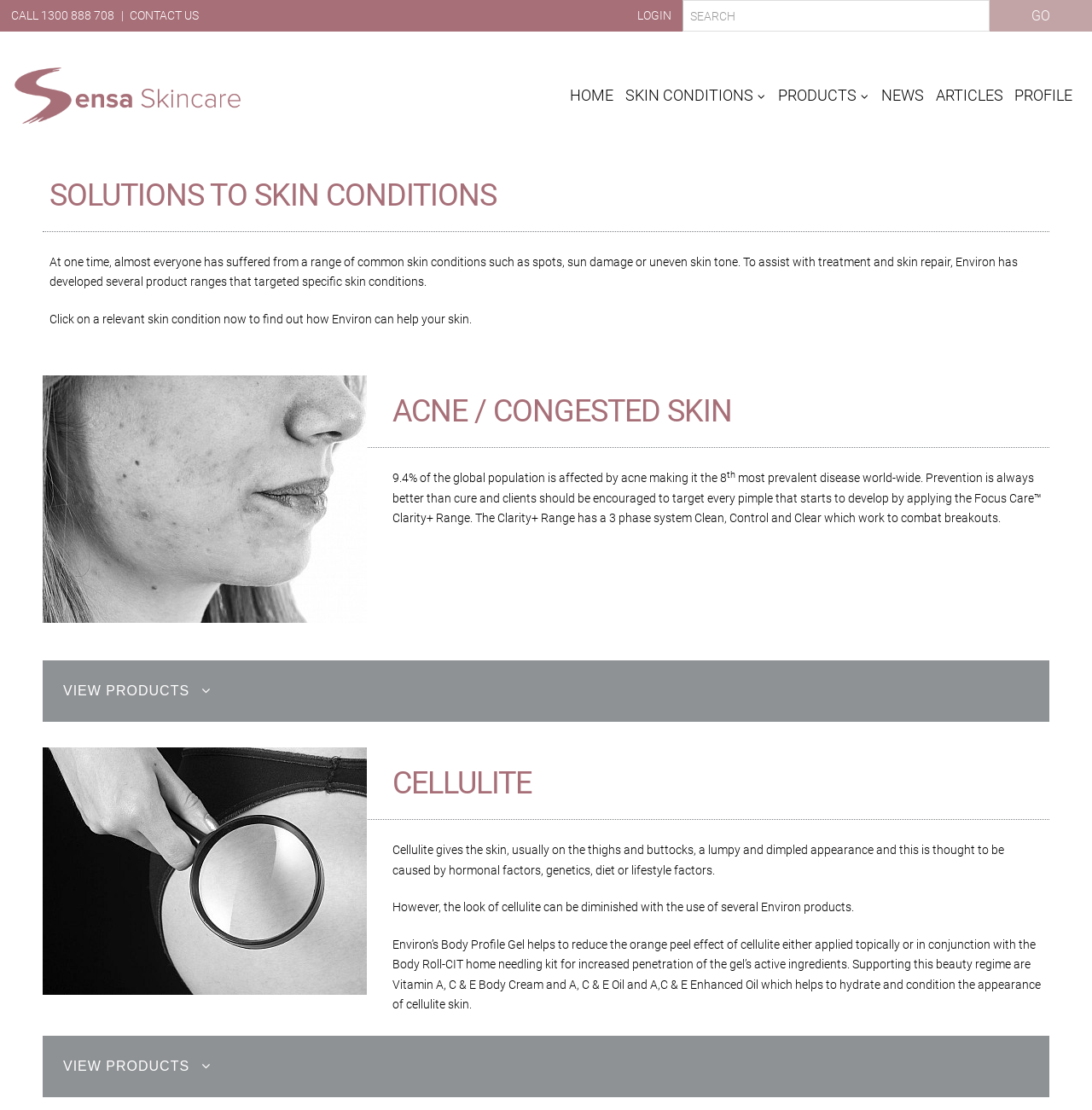What is the purpose of the Body Profile Gel?
Based on the image content, provide your answer in one word or a short phrase.

Reduce the orange peel effect of cellulite